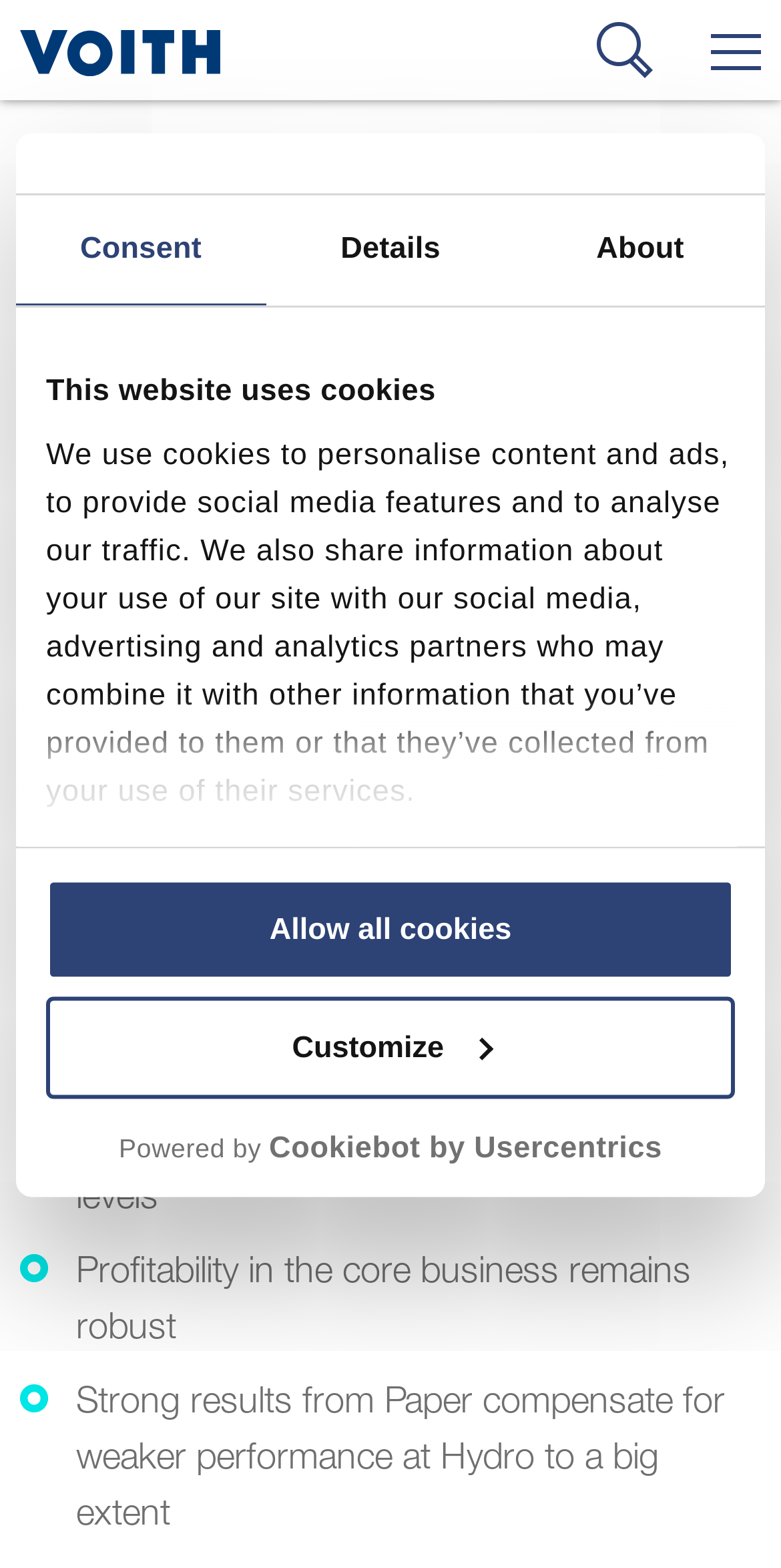What is the date of the press release?
Refer to the image and provide a concise answer in one word or phrase.

12/06/2018